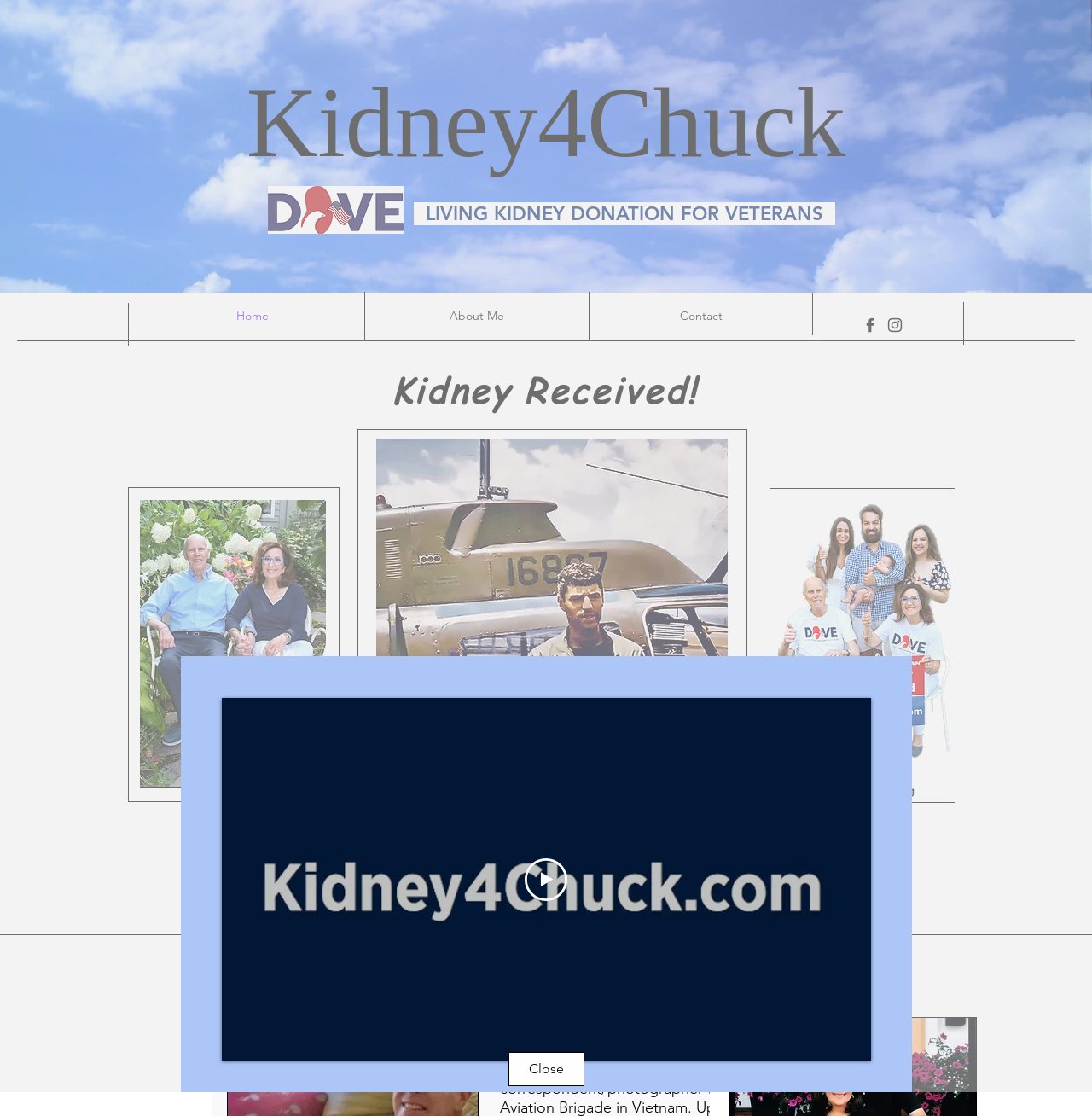Refer to the element description aria-label="Facebook" and identify the corresponding bounding box in the screenshot. Format the coordinates as (top-left x, top-left y, bottom-right x, bottom-right y) with values in the range of 0 to 1.

[0.788, 0.283, 0.805, 0.3]